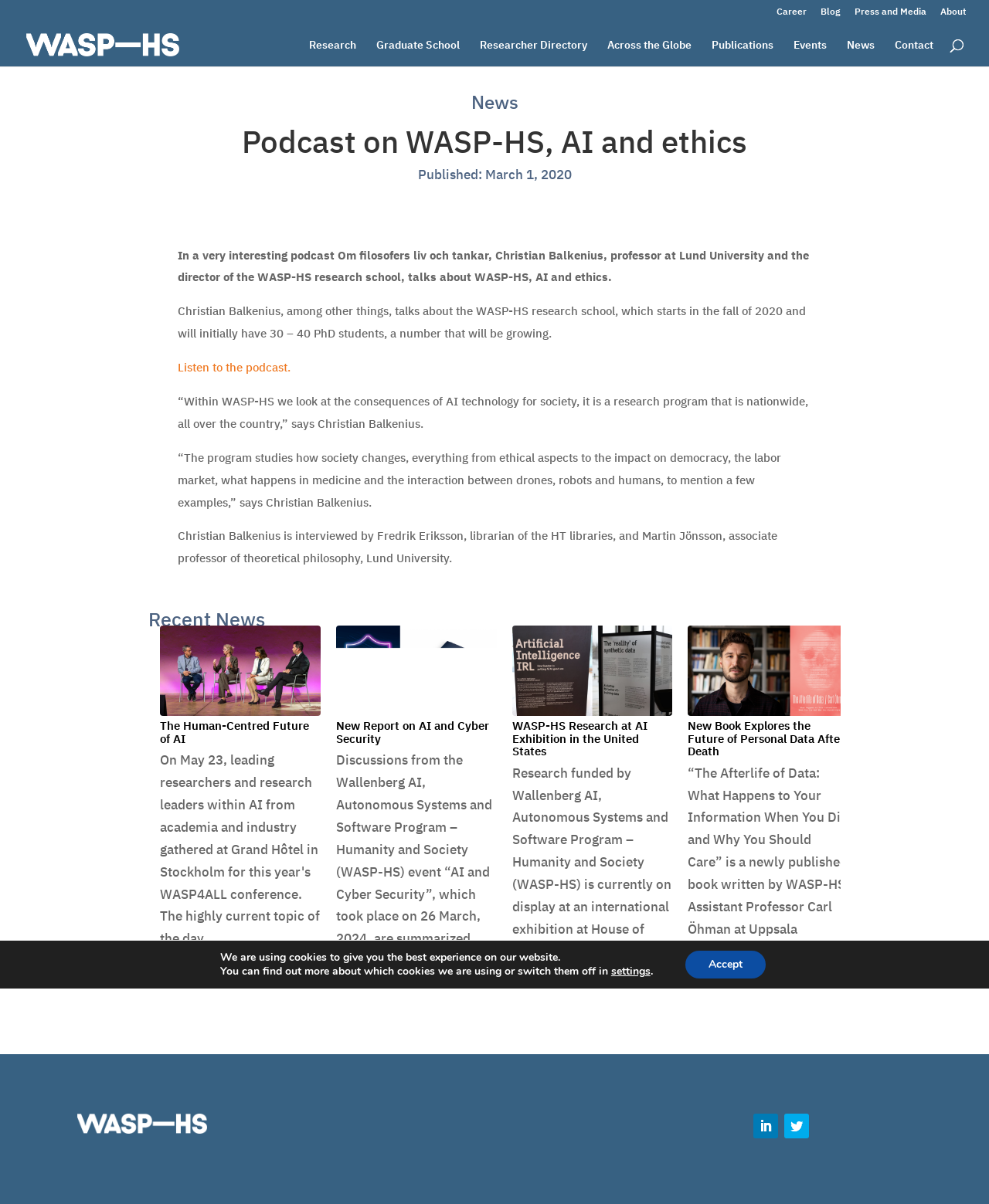Identify the bounding box coordinates for the region of the element that should be clicked to carry out the instruction: "Listen to the podcast". The bounding box coordinates should be four float numbers between 0 and 1, i.e., [left, top, right, bottom].

[0.18, 0.299, 0.294, 0.311]